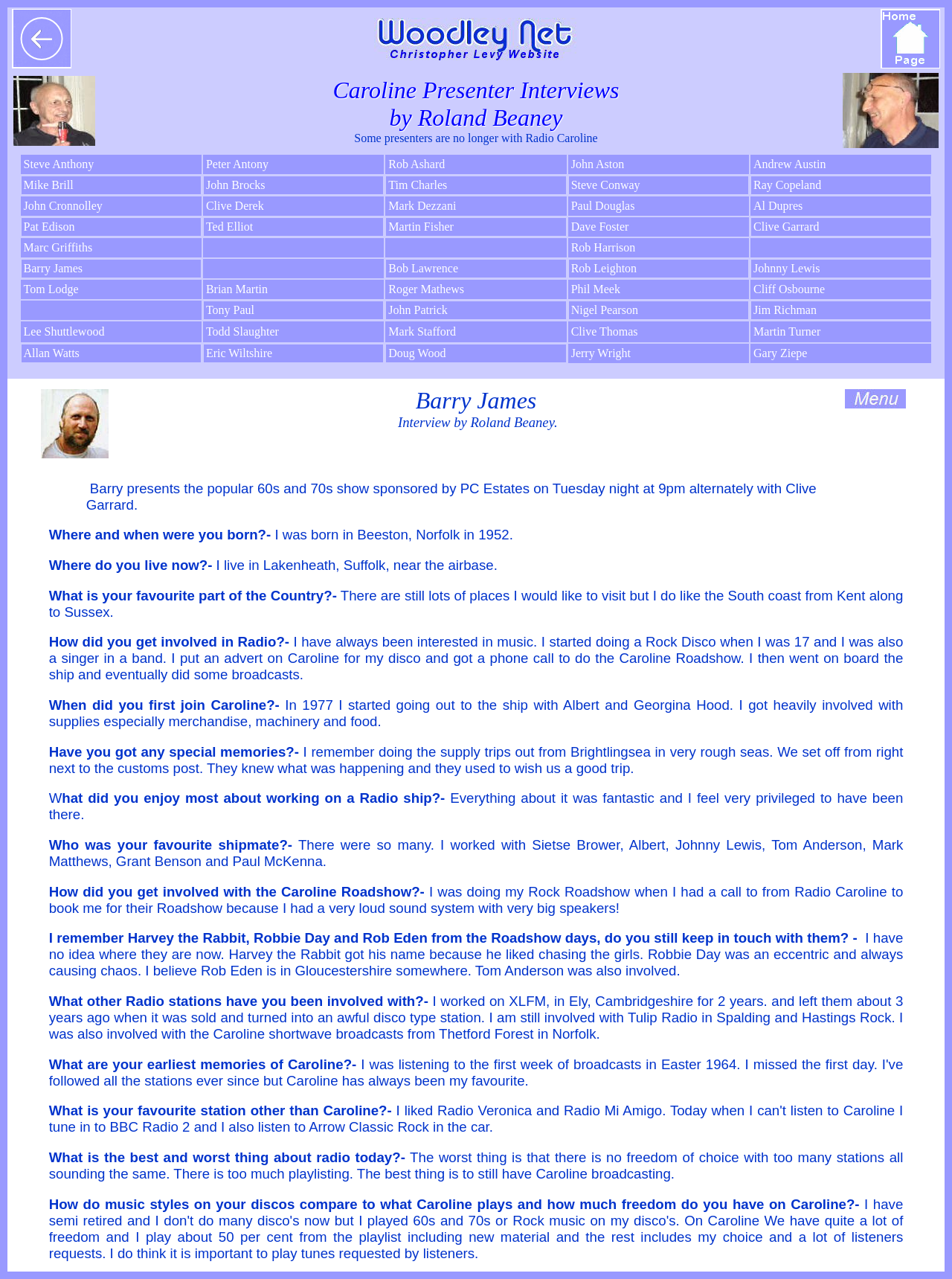Please reply to the following question using a single word or phrase: 
How many presenters are listed on this page?

Multiple